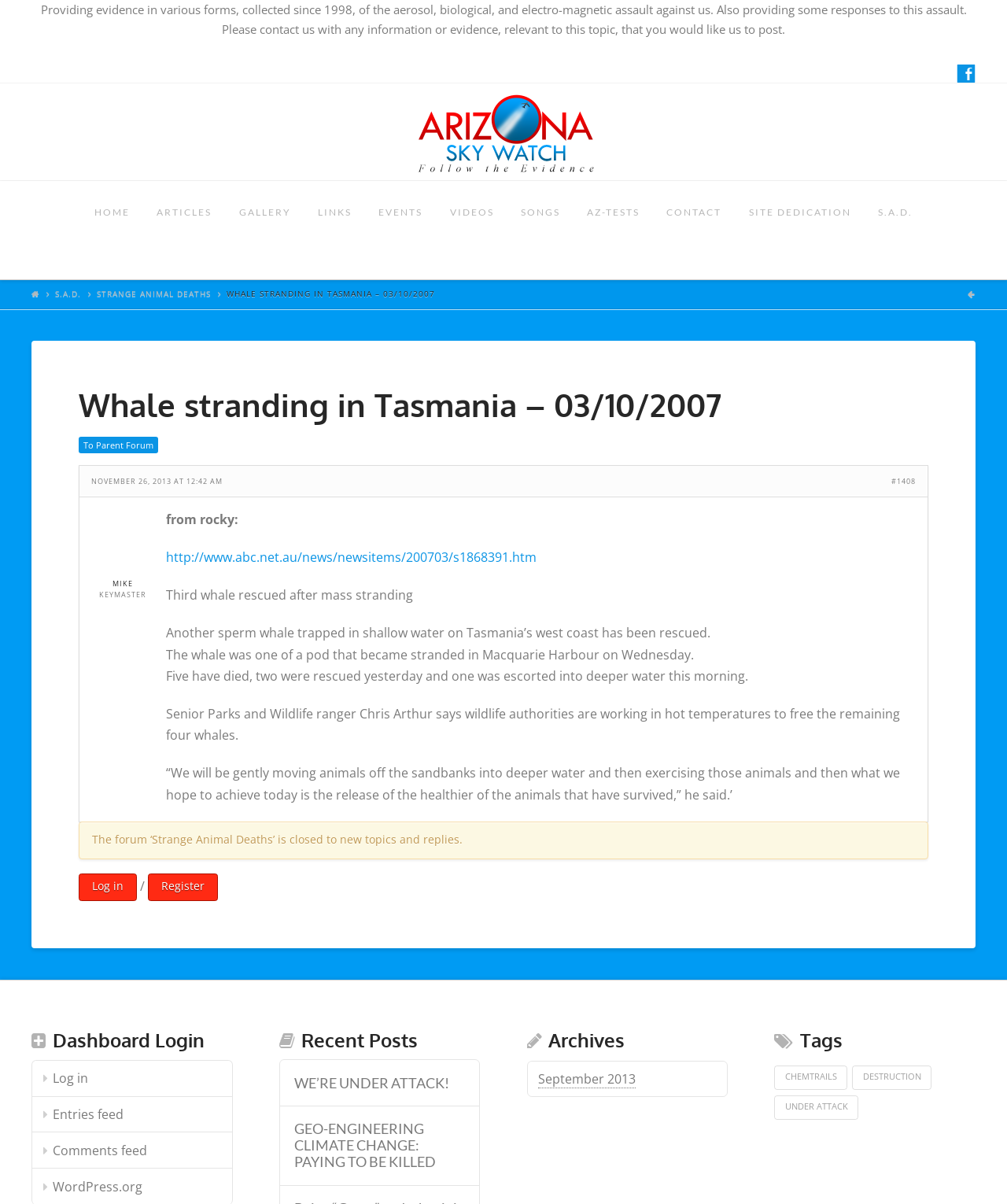Give a one-word or one-phrase response to the question:
What is the topic of this webpage?

Whale stranding in Tasmania